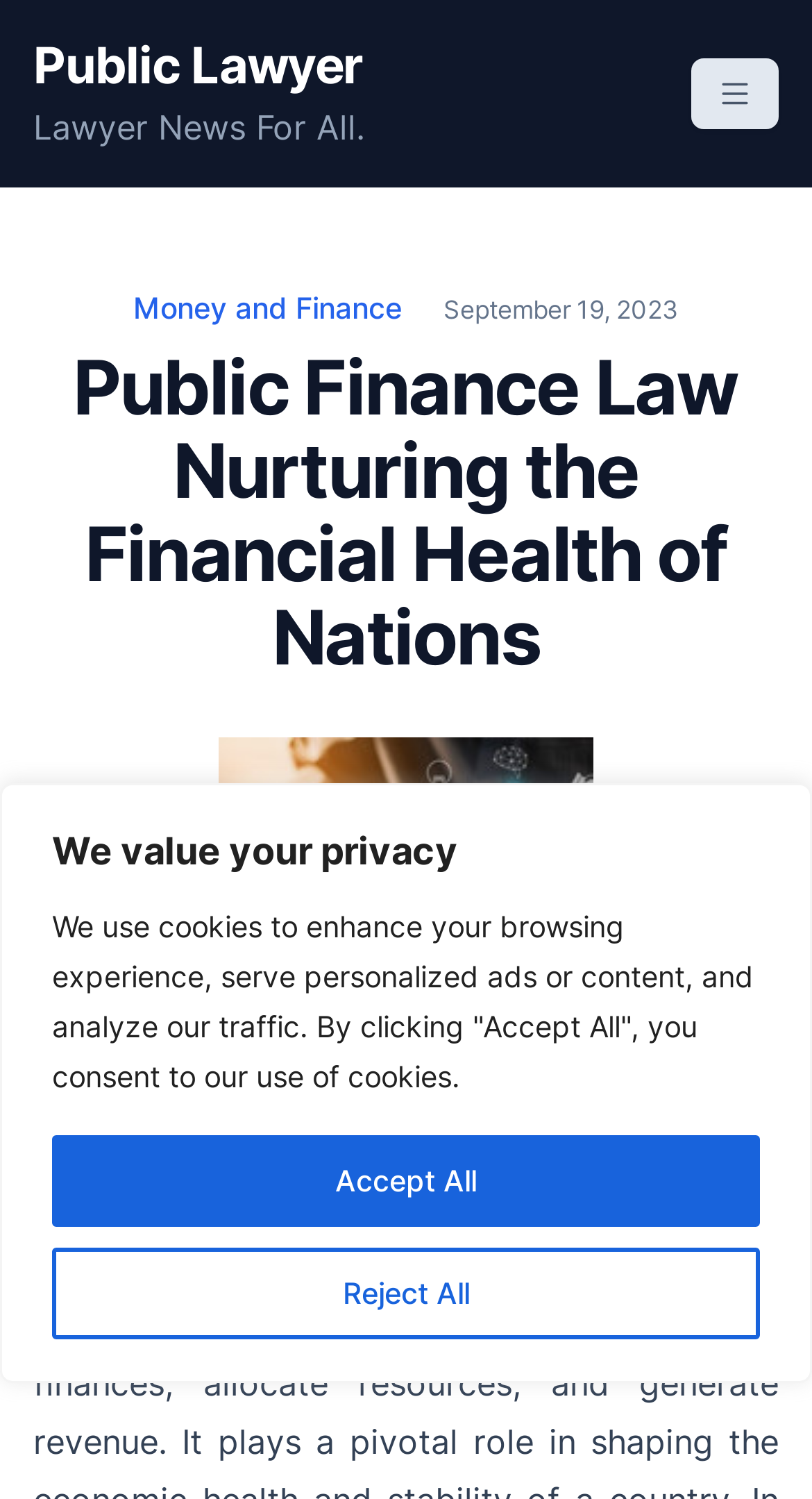Give a concise answer of one word or phrase to the question: 
What is the slogan of the website?

Lawyer News For All.